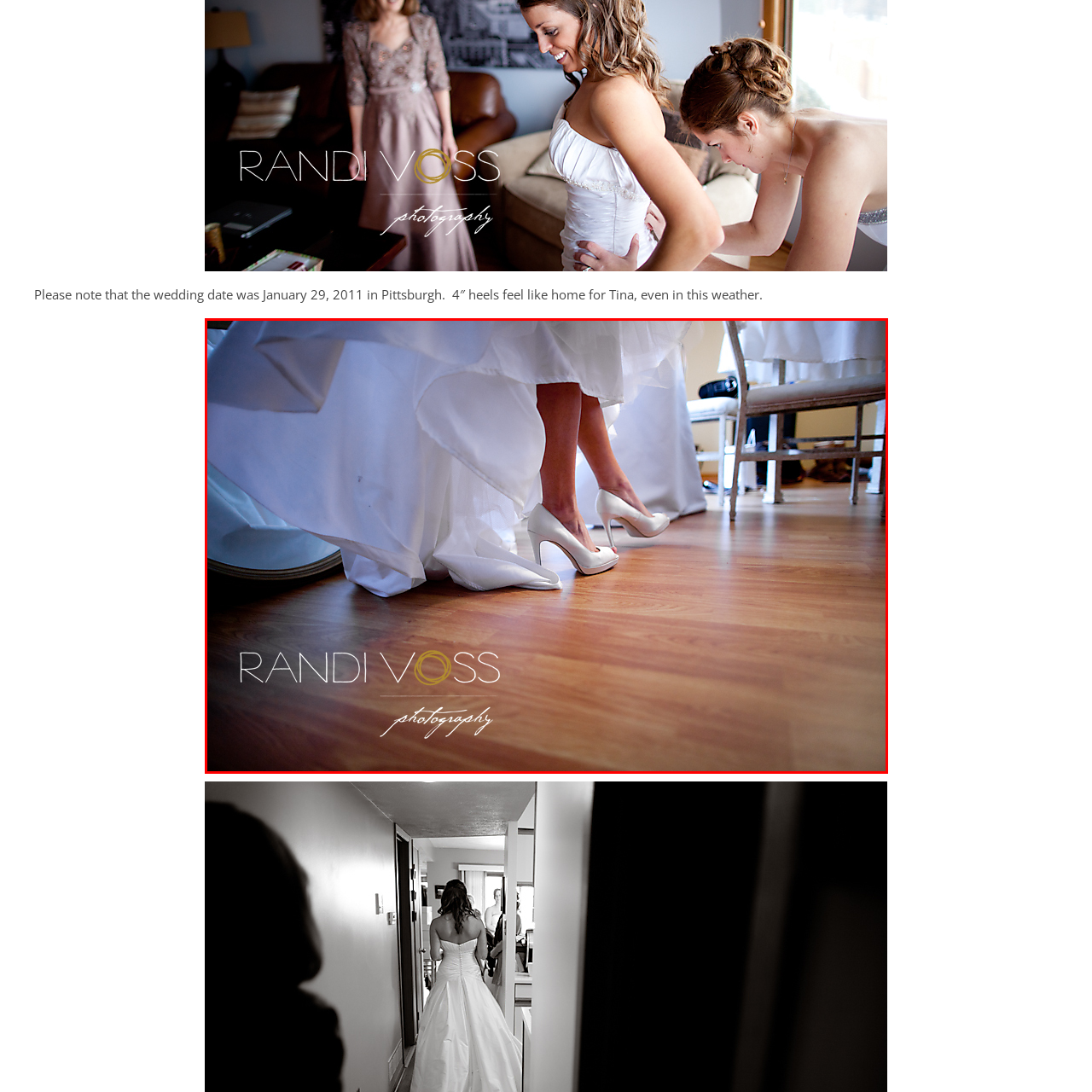Create a thorough and descriptive caption for the photo marked by the red boundary.

In this captivating image taken by Randi Voss, we see a close-up of a bride’s elegant attire just before her wedding. The focus is on her feet adorned in striking white high-heeled shoes, perfectly complementing the flowing, lace-trimmed layers of her wedding dress. The soft, warm lighting enhances the beautiful textures of the gown and the polished wooden floor adds a touch of warmth to the scene. This moment exudes a sense of anticipation and joy, a glimpse into the special day filled with love, beauty, and memories waiting to be made. The backdrop features soft wedding decor, subtly hinting at the festive atmosphere surrounding this cherished occasion.